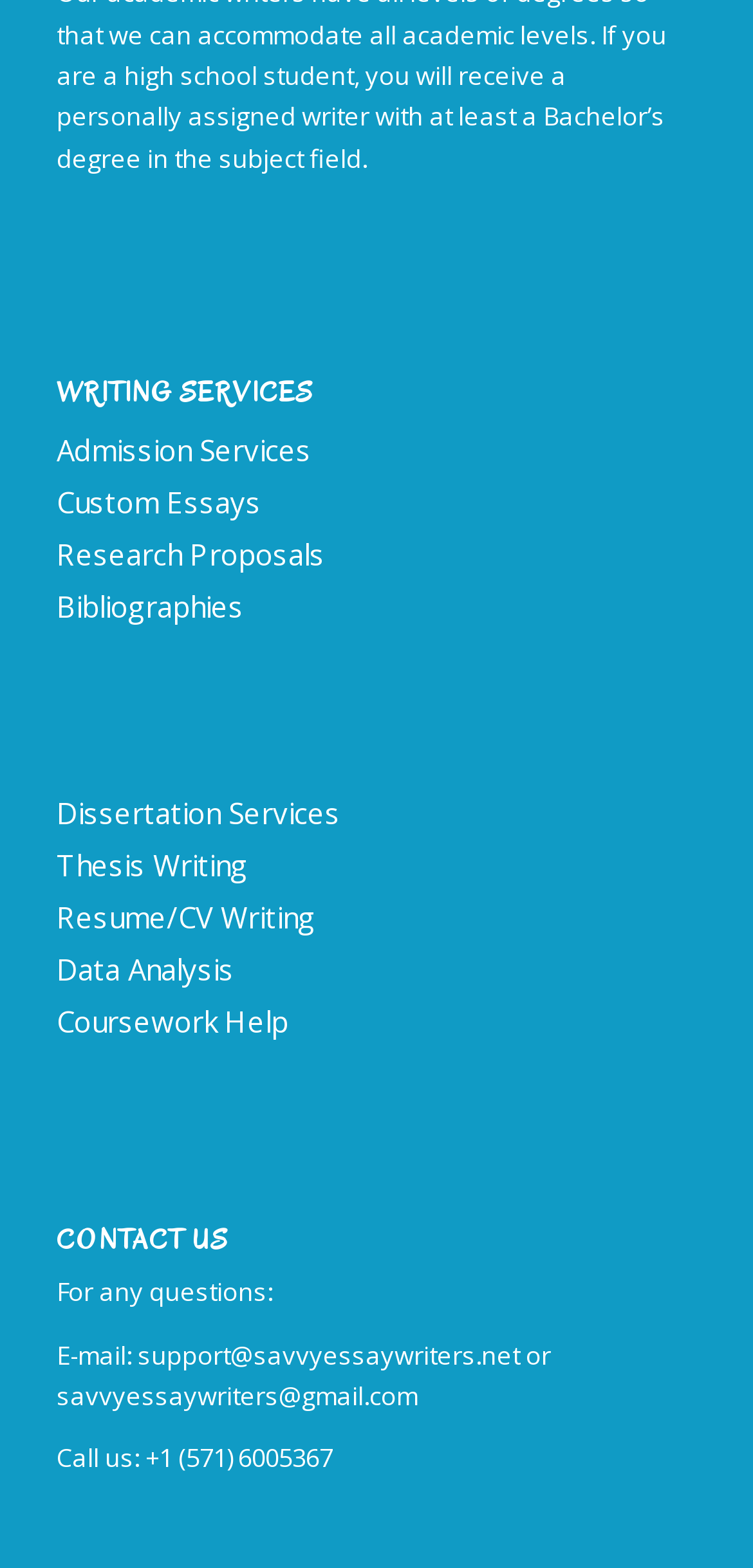How can I contact this website?
Please provide a comprehensive answer to the question based on the webpage screenshot.

The website provides contact information, including an email address (support@savvyessaywriters.net or savvyessaywriters@gmail.com) and a phone number (+1 (571) 6005367), allowing users to reach out to them for any questions or concerns.